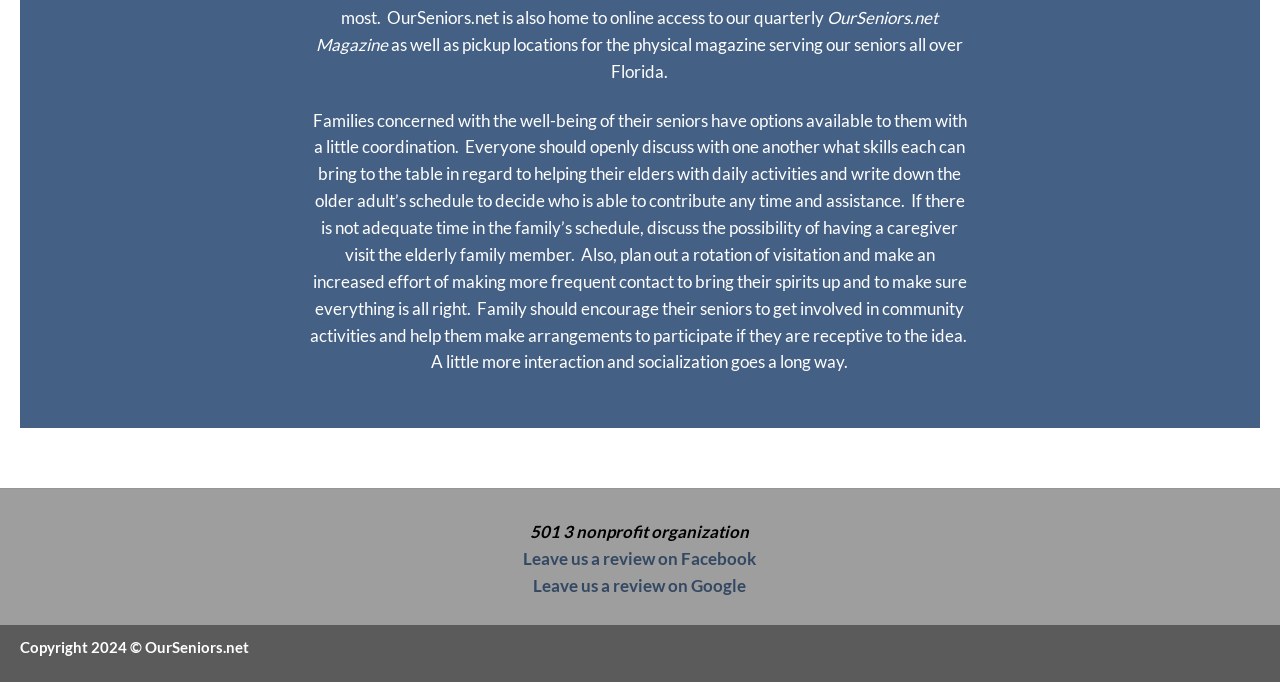Please provide a comprehensive answer to the question below using the information from the image: What is recommended for families with seniors?

The webpage suggests that families with seniors should openly discuss and plan how to help their elders with daily activities, including deciding who can contribute time and assistance, and making arrangements for community activities.